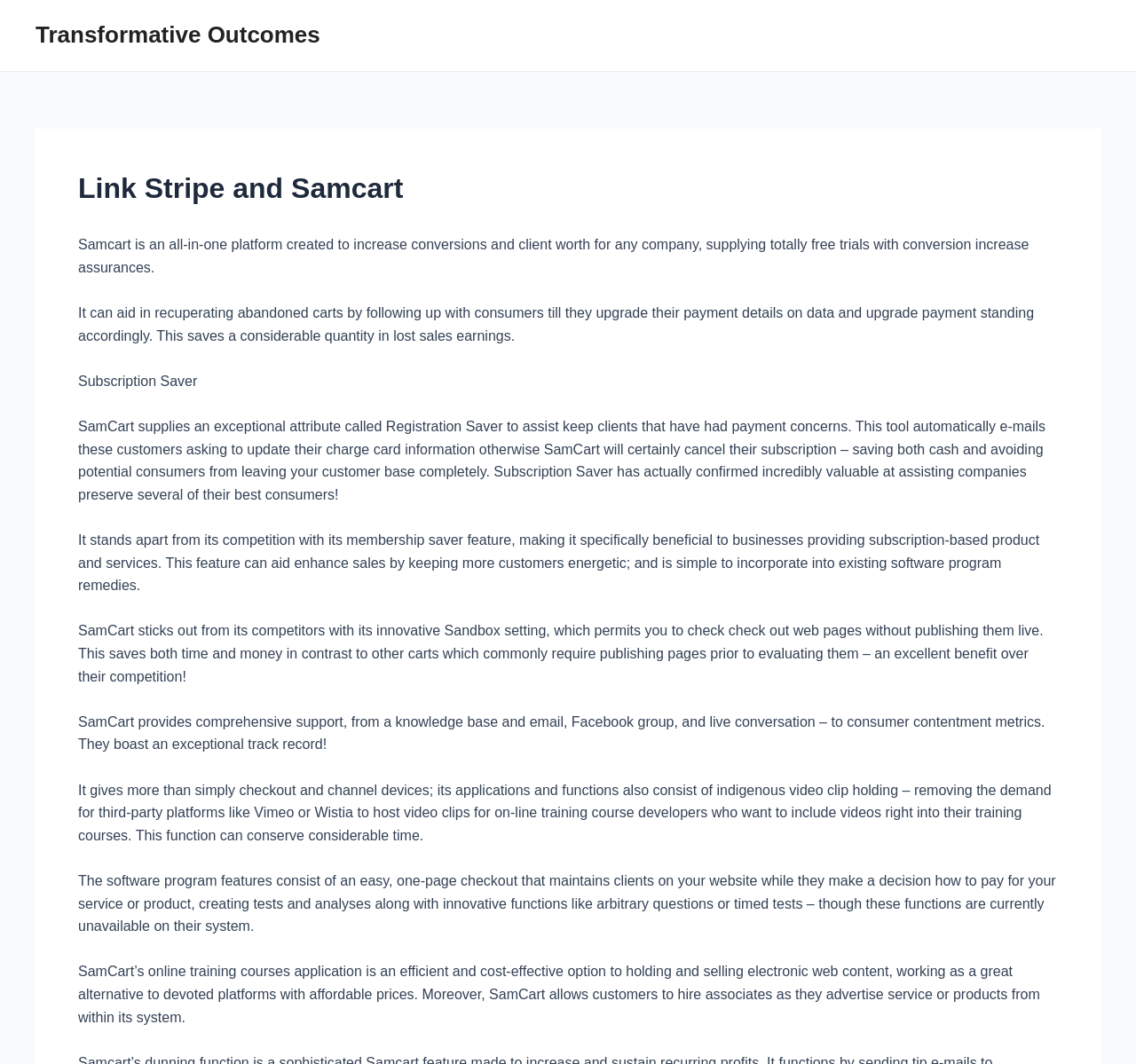What is the purpose of SamCart's one-page checkout?
Based on the screenshot, give a detailed explanation to answer the question.

The webpage explains that SamCart's one-page checkout is designed to keep clients on your website while they make a decision how to pay for your service or product, creating tests and analyses along with advanced features like random questions or timed tests.